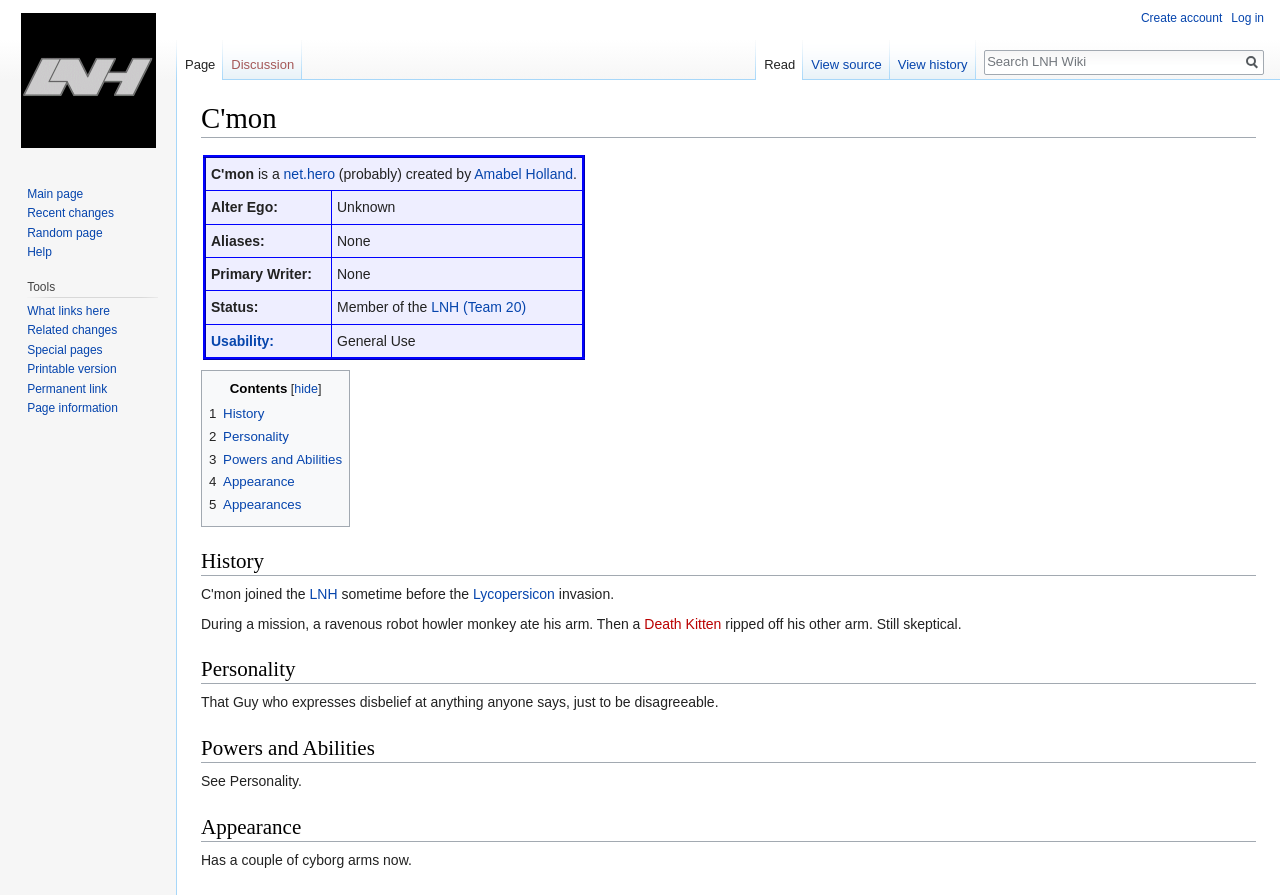What is the link to the main page? Examine the screenshot and reply using just one word or a brief phrase.

Visit the main page